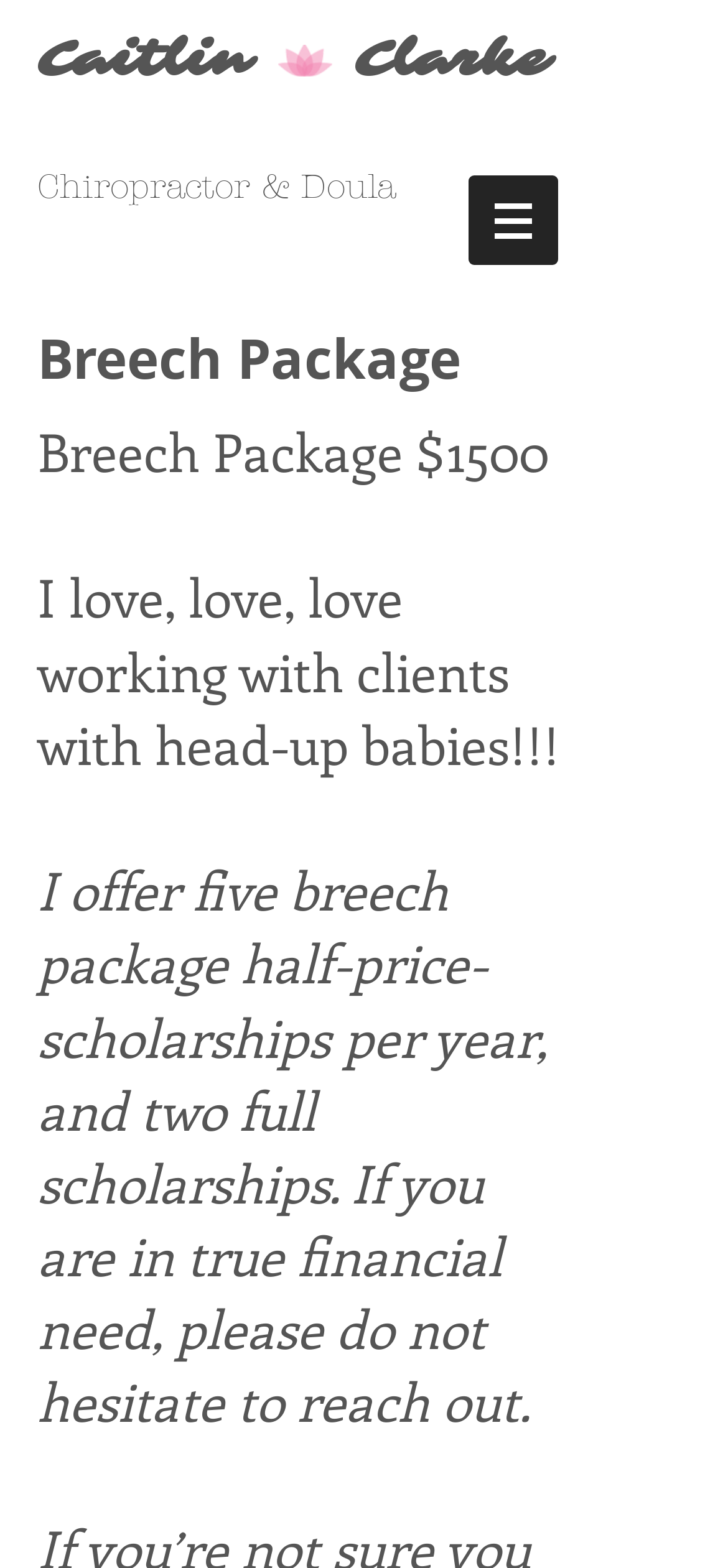Look at the image and answer the question in detail:
What is the purpose of the webpage?

The webpage appears to be promoting the Breech Package services offered by Caitlin Clarke, a chiropractor and doula, as evident from the content and structure of the webpage.